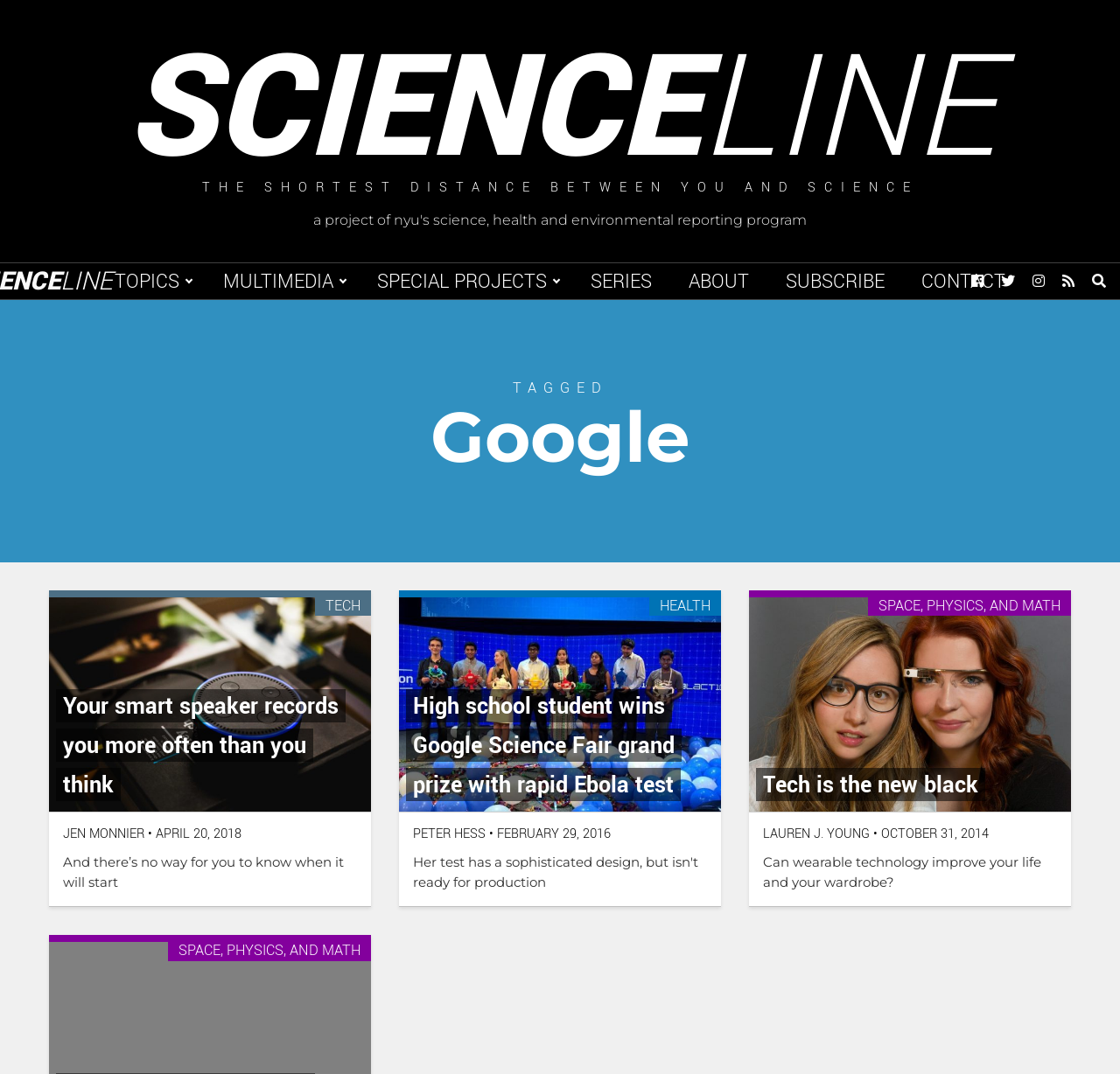Find and indicate the bounding box coordinates of the region you should select to follow the given instruction: "Read the article 'Your smart speaker records you more often than you think'".

[0.044, 0.556, 0.331, 0.756]